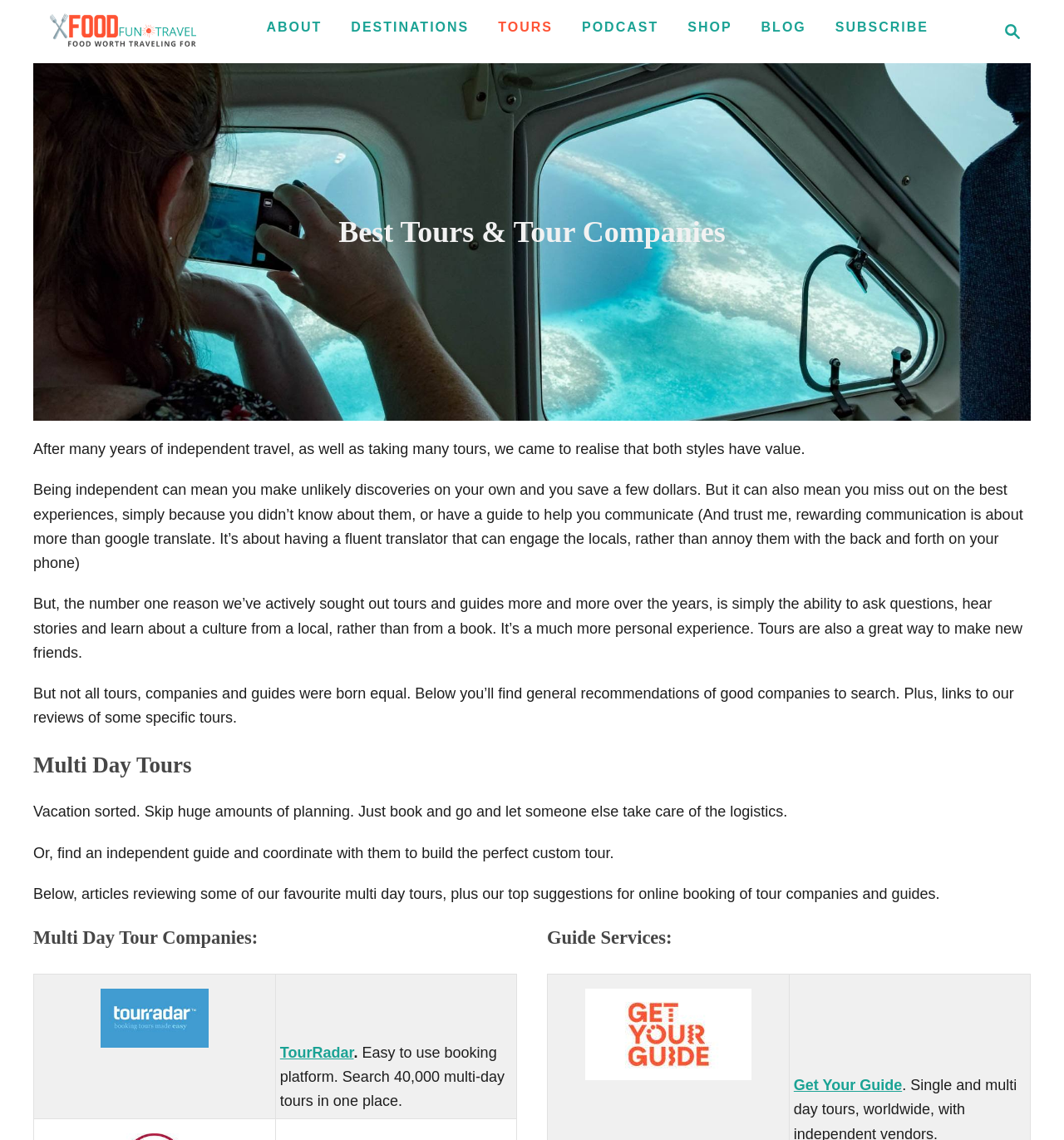Locate the bounding box coordinates of the element to click to perform the following action: 'Go to ABOUT page'. The coordinates should be given as four float values between 0 and 1, in the form of [left, top, right, bottom].

[0.243, 0.01, 0.31, 0.038]